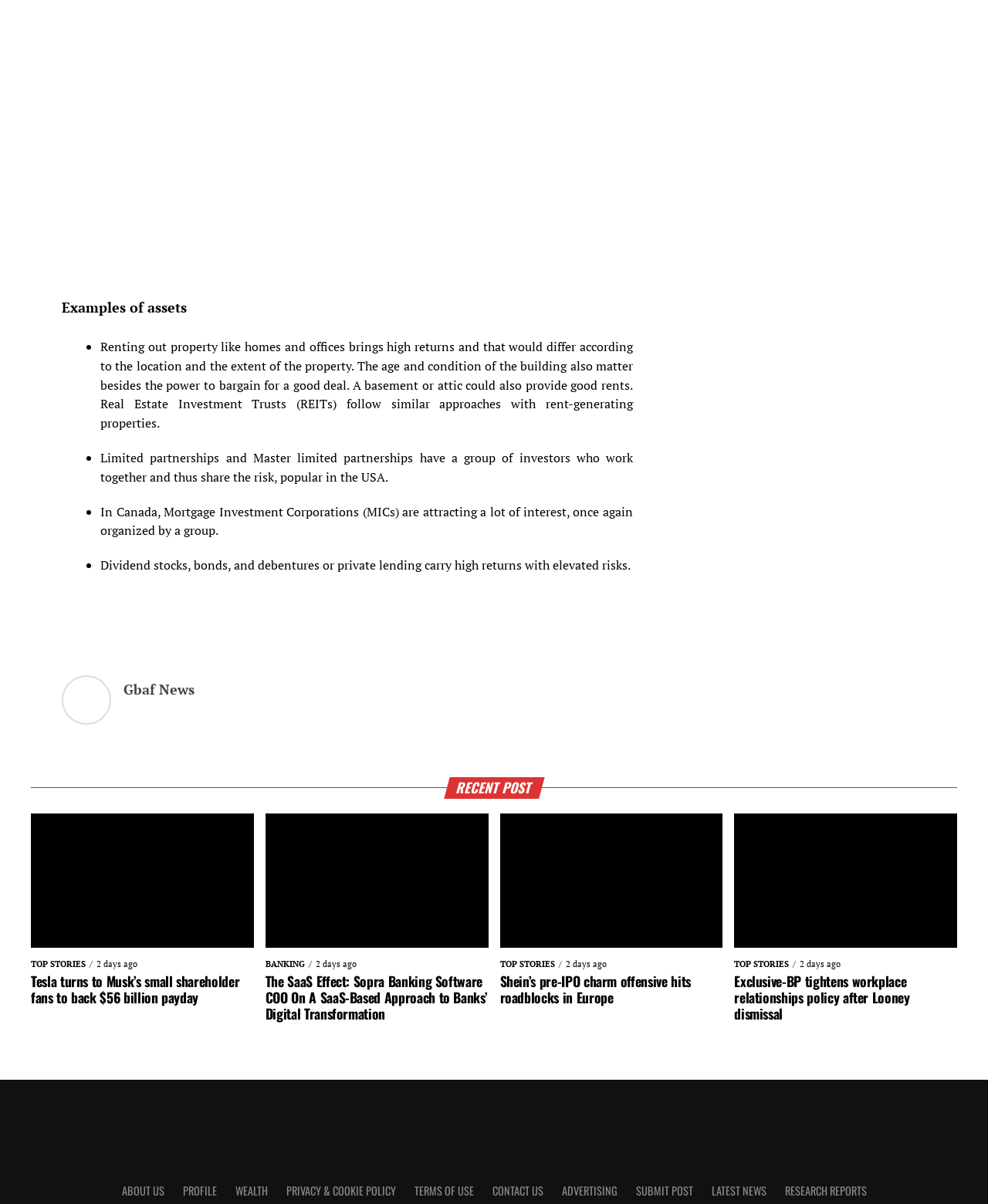Answer the question below using just one word or a short phrase: 
What type of investments are mentioned?

Real Estate, REITs, etc.